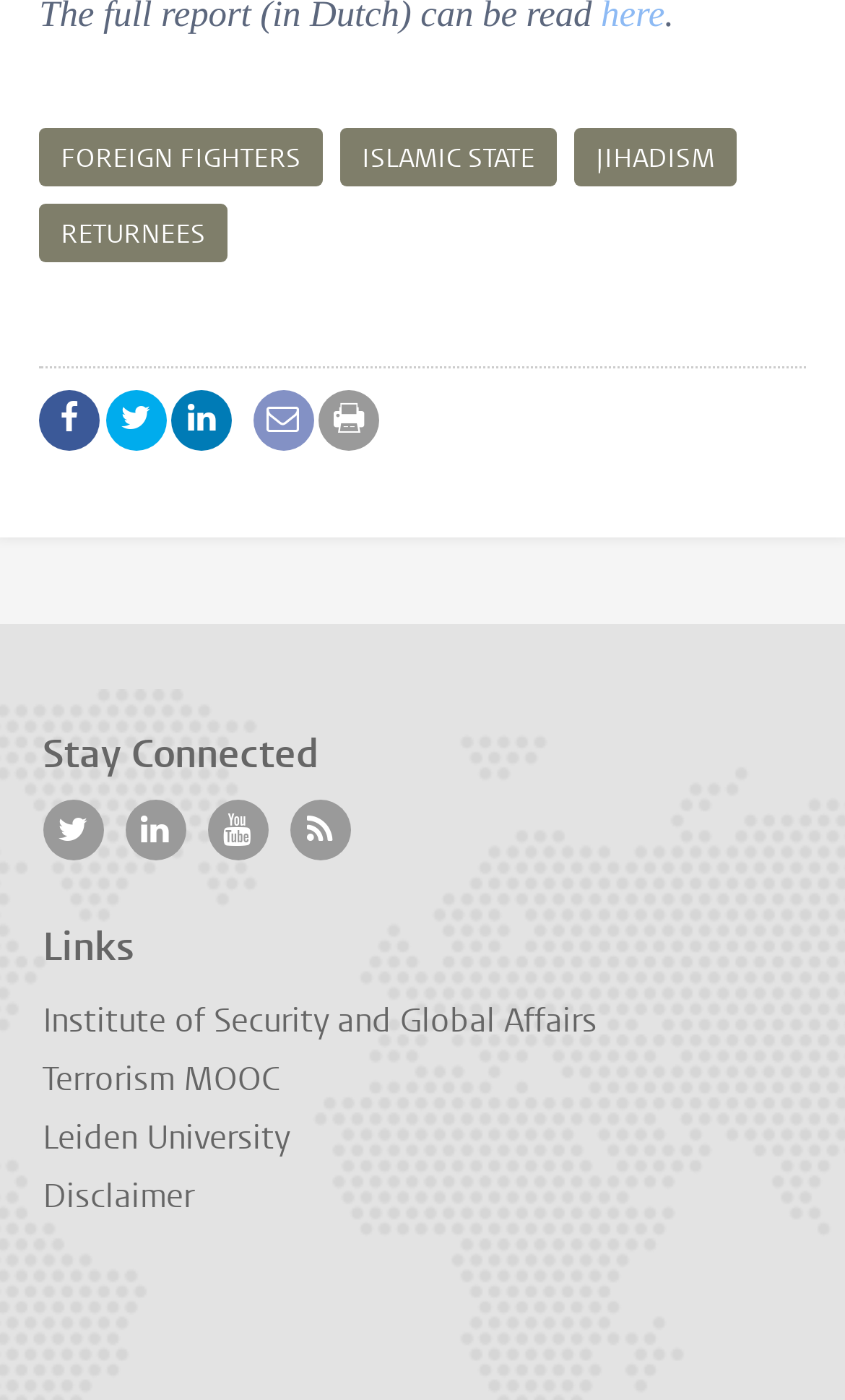Determine the bounding box coordinates for the area that should be clicked to carry out the following instruction: "Explore Facilities".

None